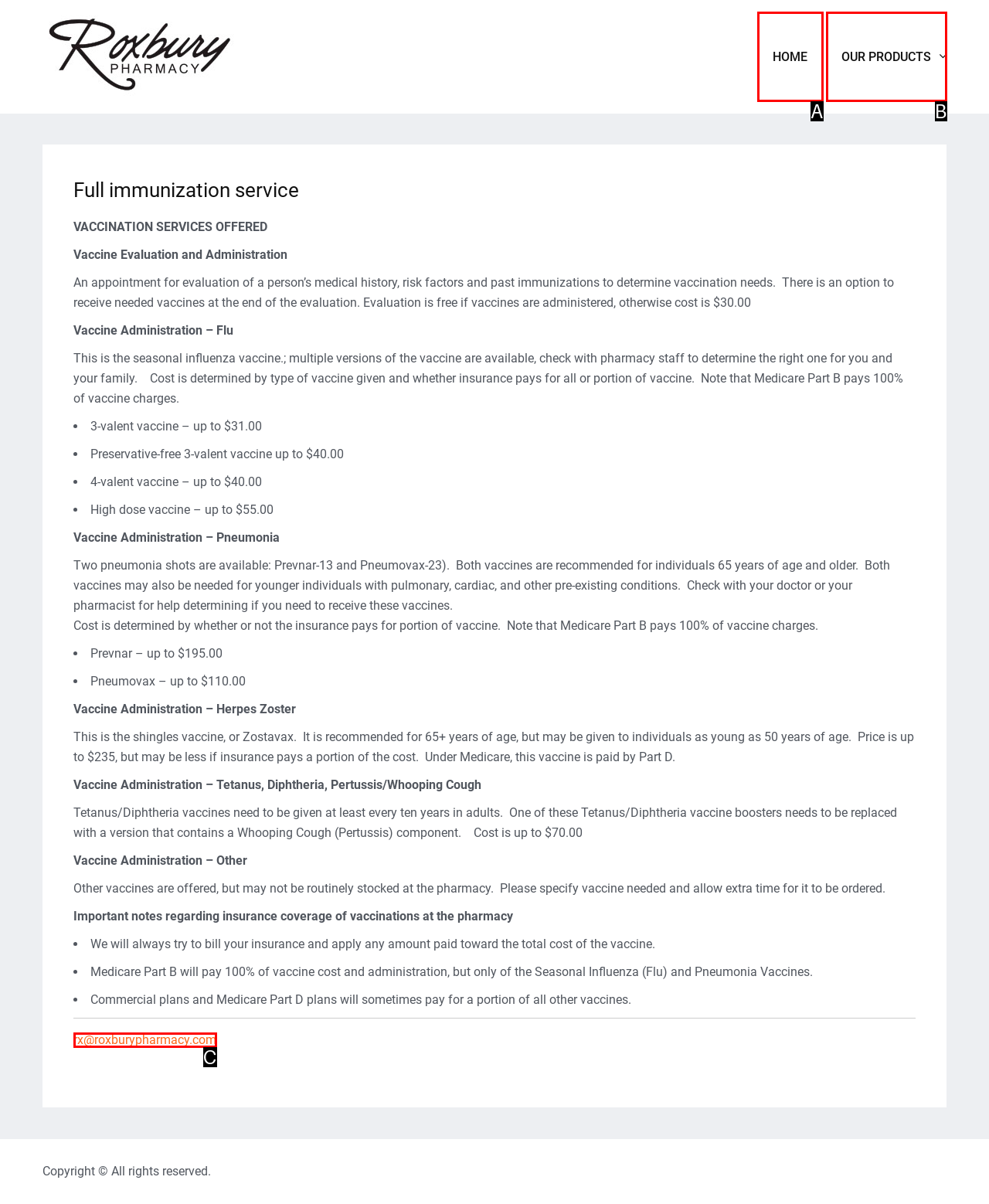Choose the letter that best represents the description: WHY OCCUPY. Provide the letter as your response.

None